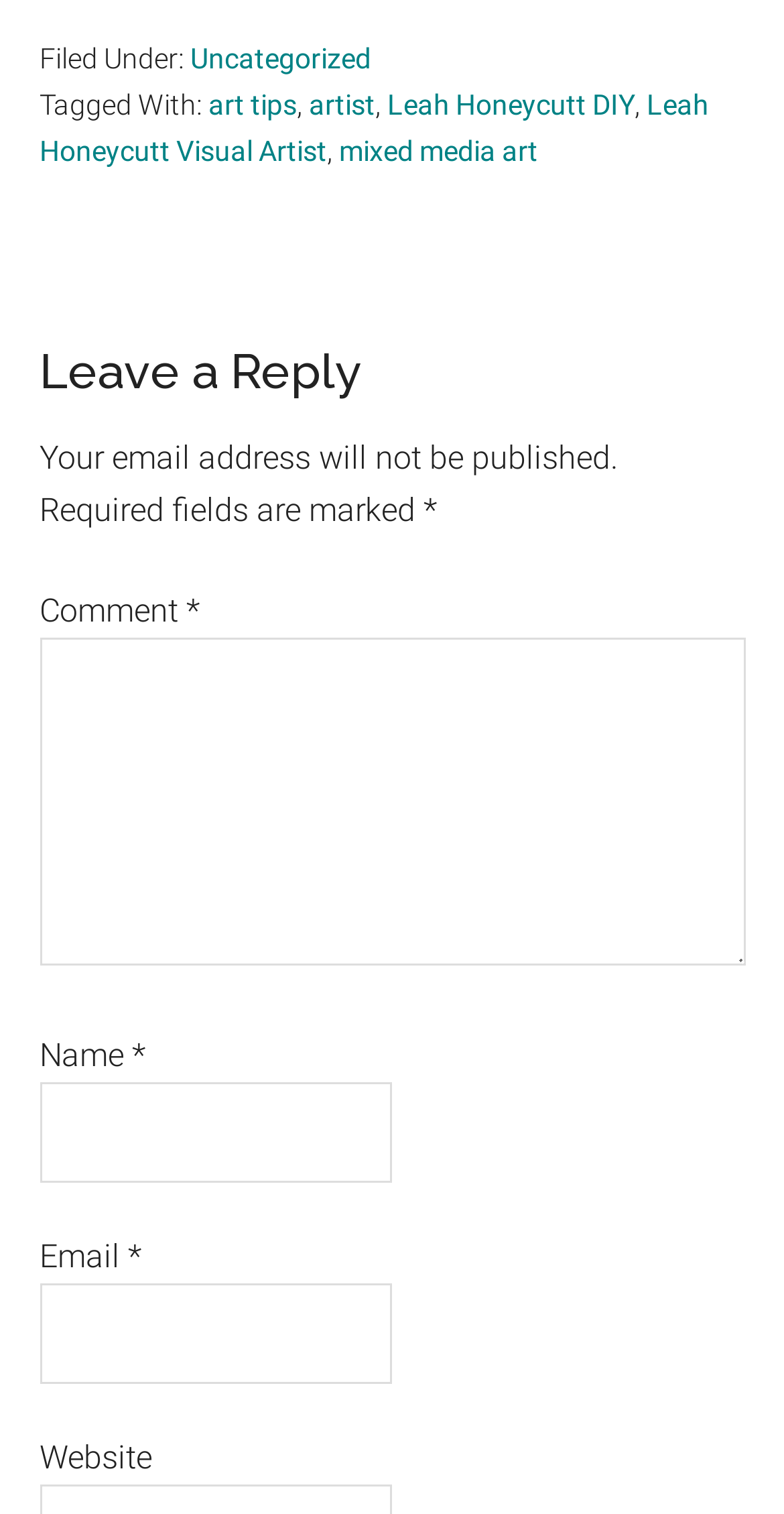Reply to the question with a single word or phrase:
What is the purpose of the textbox below 'Email'?

Enter Email address